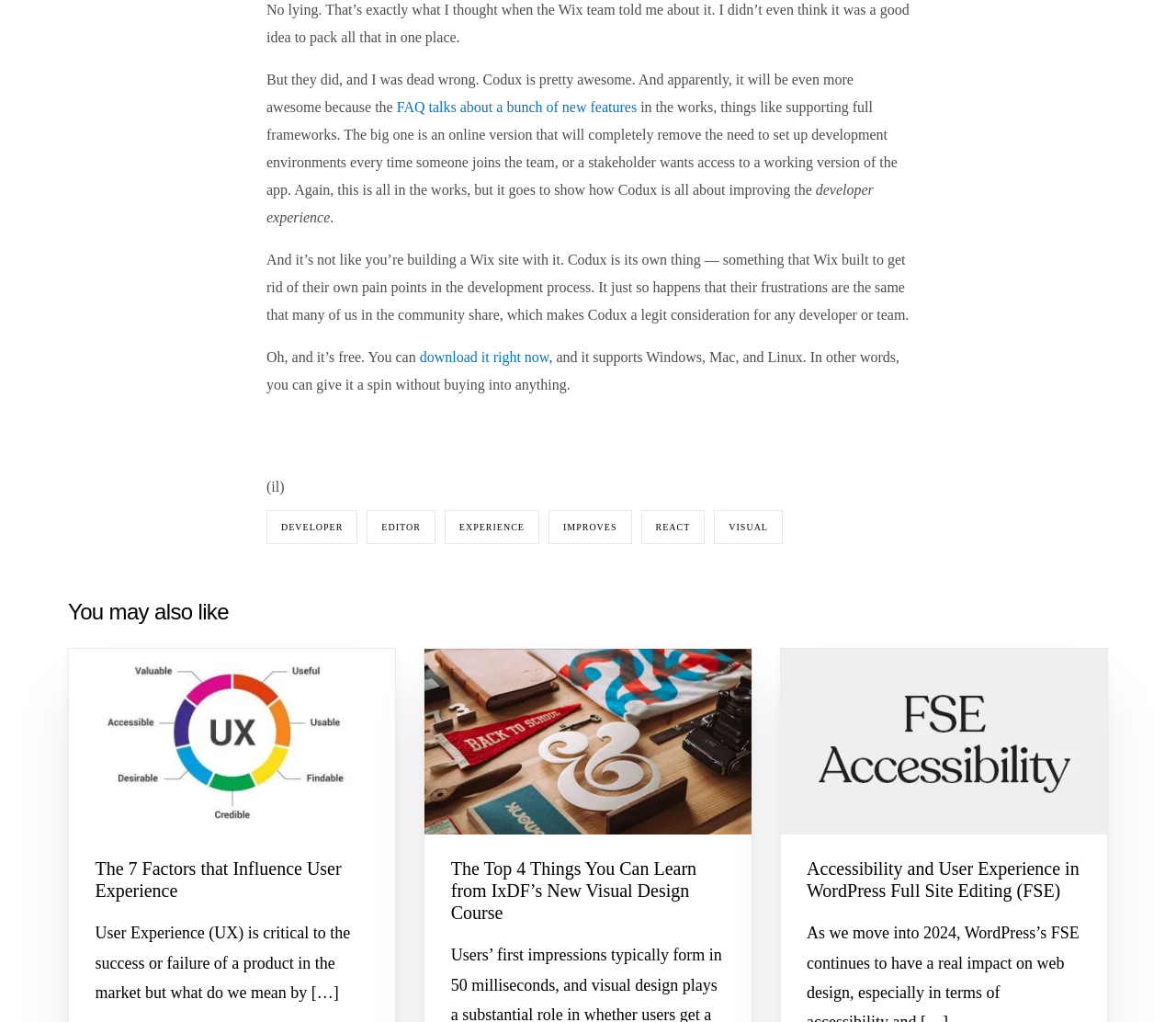Determine the bounding box coordinates for the area you should click to complete the following instruction: "view FAQ".

[0.334, 0.097, 0.542, 0.112]